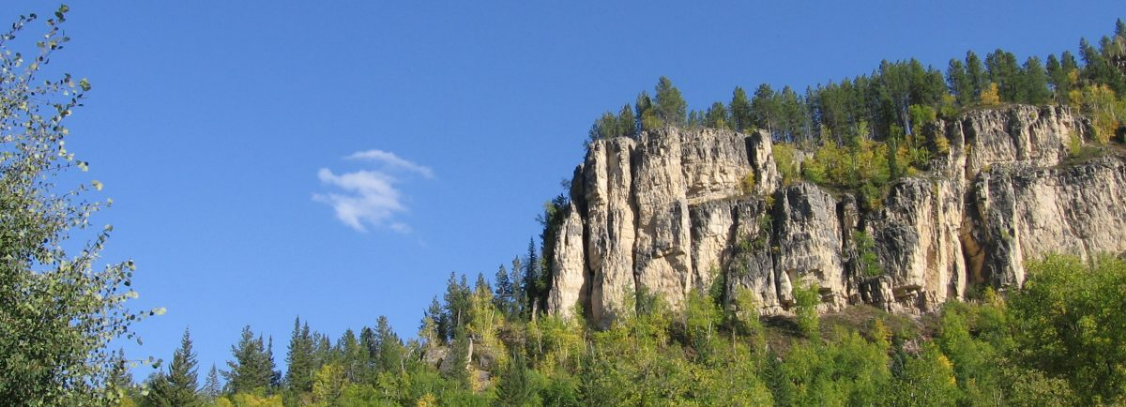Provide a comprehensive description of the image.

The image captures a striking natural landscape featuring a majestic cliffside adorned with lush greenery and scattered trees. The cliff rises prominently against a vivid blue sky dotted with soft clouds. Varied shades of green from the forested areas enhance the scenery, while hints of autumn color peek through, hinting at the seasonal transition. This breathtaking view exemplifies the beauty of nature, showcasing the rugged terrain and the peaceful coexistence of flora and rock formations, inviting the viewer to appreciate the serene atmosphere and grandeur of the surroundings.